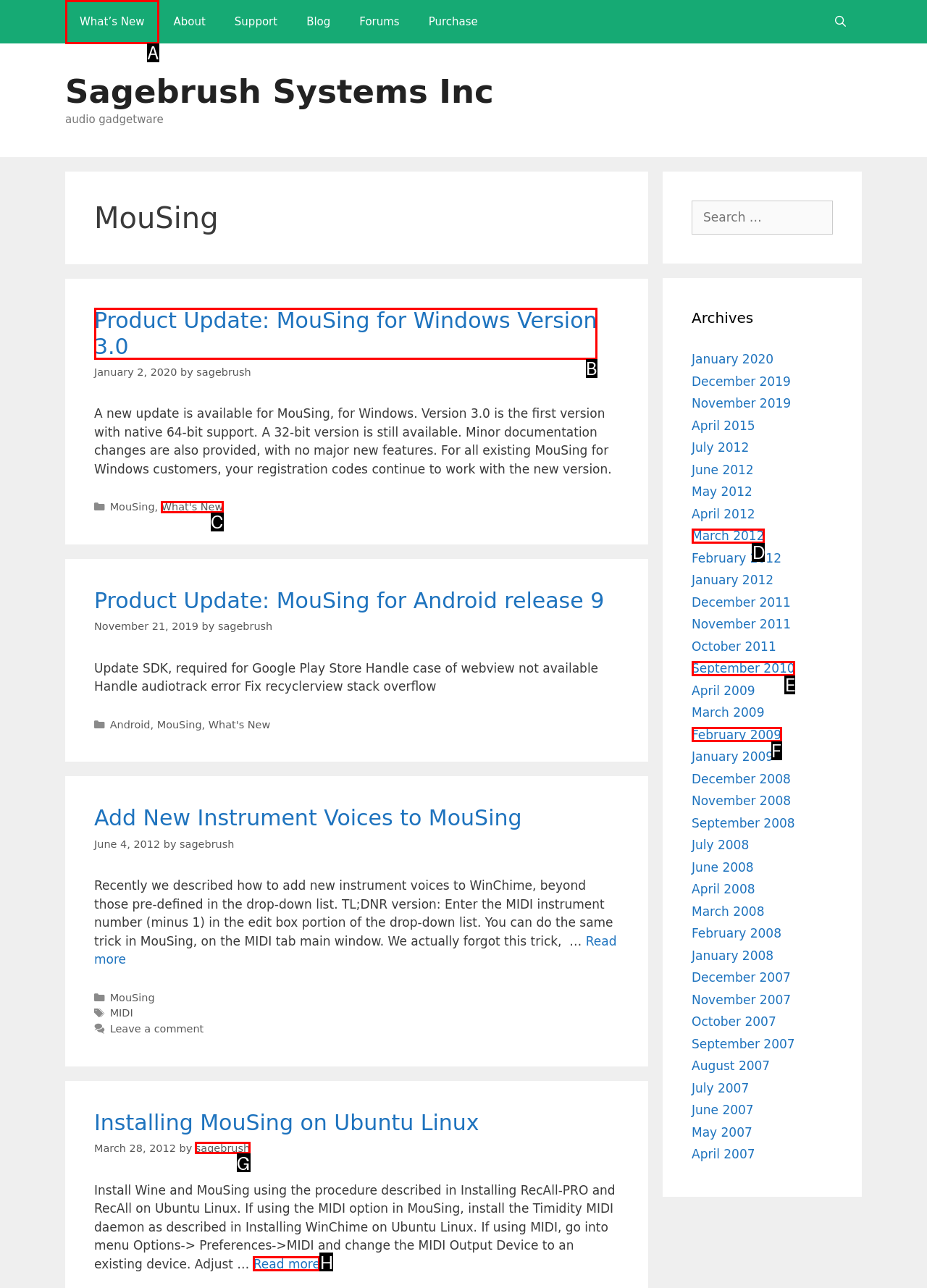Select the appropriate HTML element that needs to be clicked to execute the following task: Read more about Product Update: MouSing for Windows Version 3.0. Respond with the letter of the option.

B